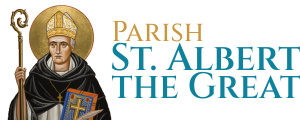What is written above St. Albert's name?
Carefully analyze the image and provide a thorough answer to the question.

The image includes the text 'PARISH' prominently displayed above St. Albert the Great's name, indicating the parish's dedication to this saint.